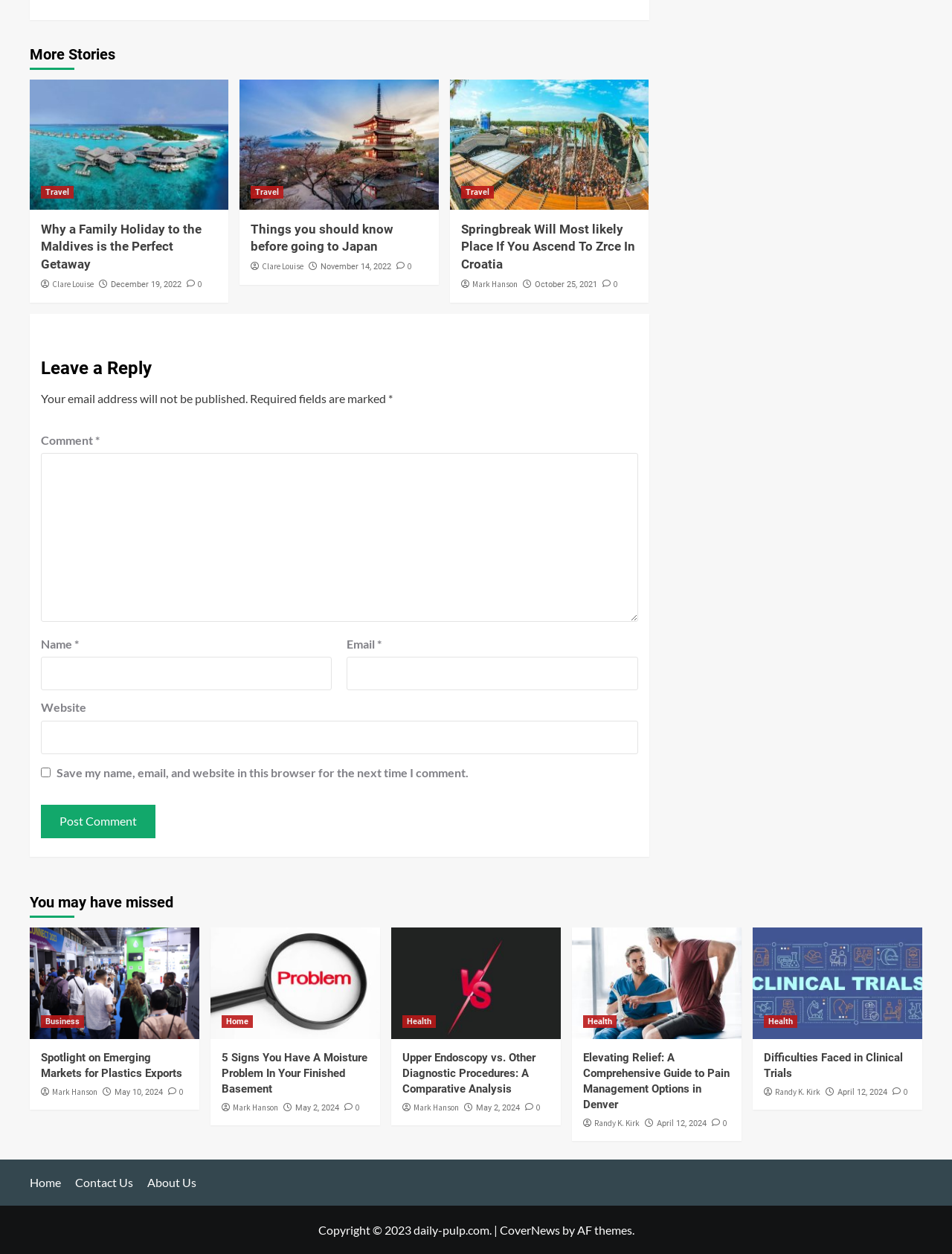Please provide the bounding box coordinates for the element that needs to be clicked to perform the instruction: "Read the article 'Why a Family Holiday to the Maldives is the Perfect Getaway'". The coordinates must consist of four float numbers between 0 and 1, formatted as [left, top, right, bottom].

[0.043, 0.177, 0.212, 0.217]